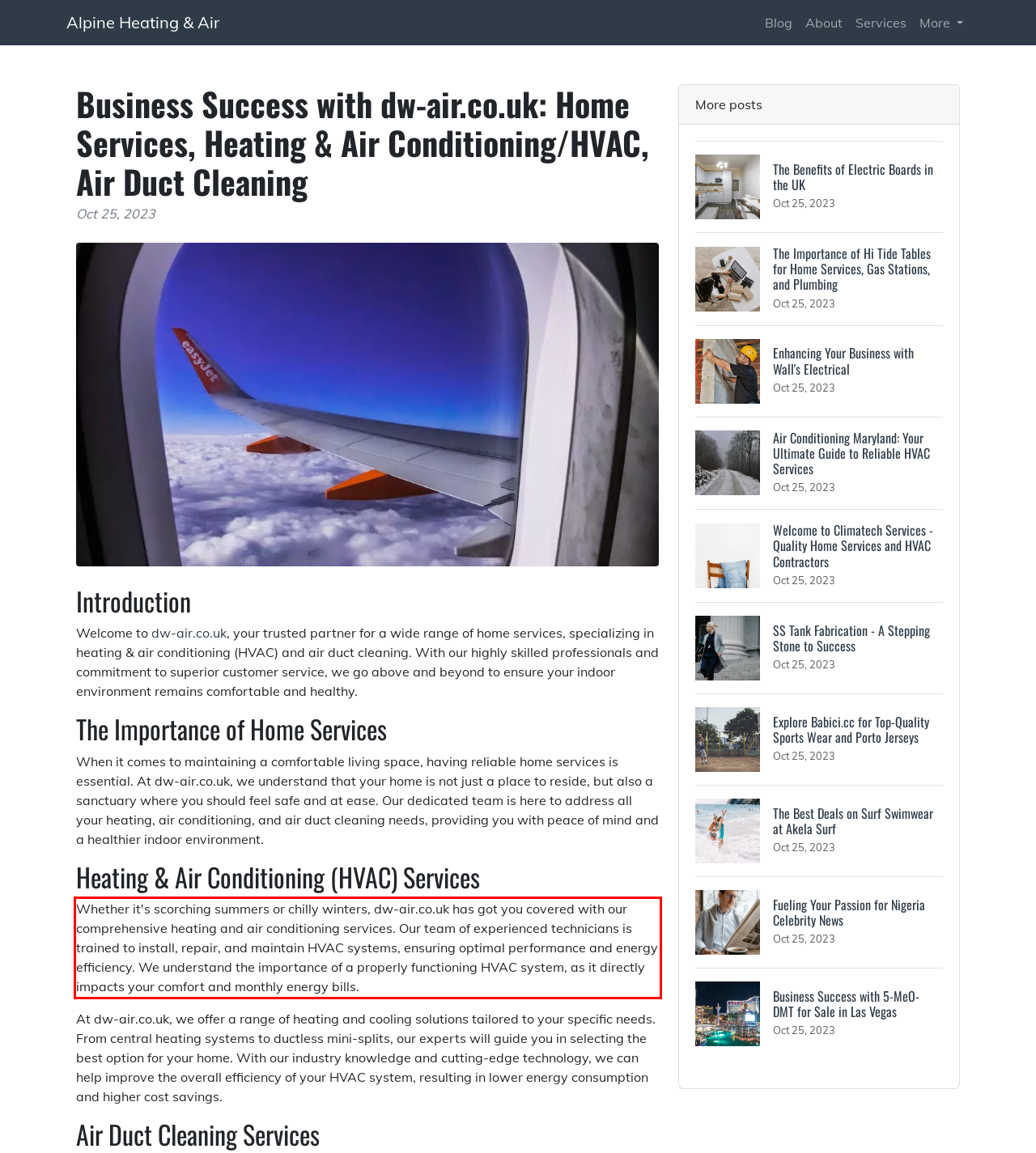Examine the webpage screenshot, find the red bounding box, and extract the text content within this marked area.

Whether it's scorching summers or chilly winters, dw-air.co.uk has got you covered with our comprehensive heating and air conditioning services. Our team of experienced technicians is trained to install, repair, and maintain HVAC systems, ensuring optimal performance and energy efficiency. We understand the importance of a properly functioning HVAC system, as it directly impacts your comfort and monthly energy bills.